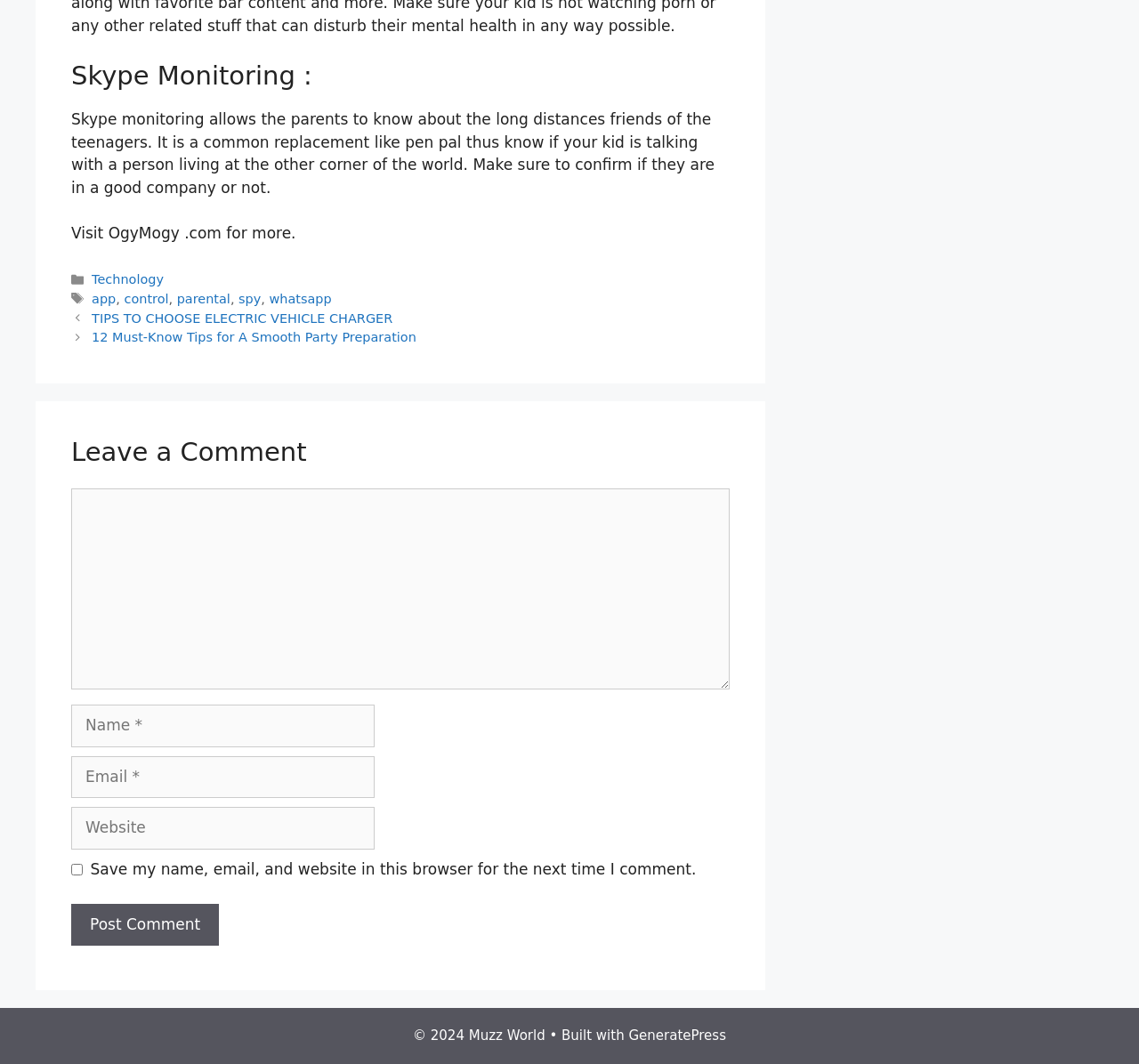Kindly determine the bounding box coordinates for the clickable area to achieve the given instruction: "Click on the 'app' tag".

[0.081, 0.274, 0.102, 0.288]